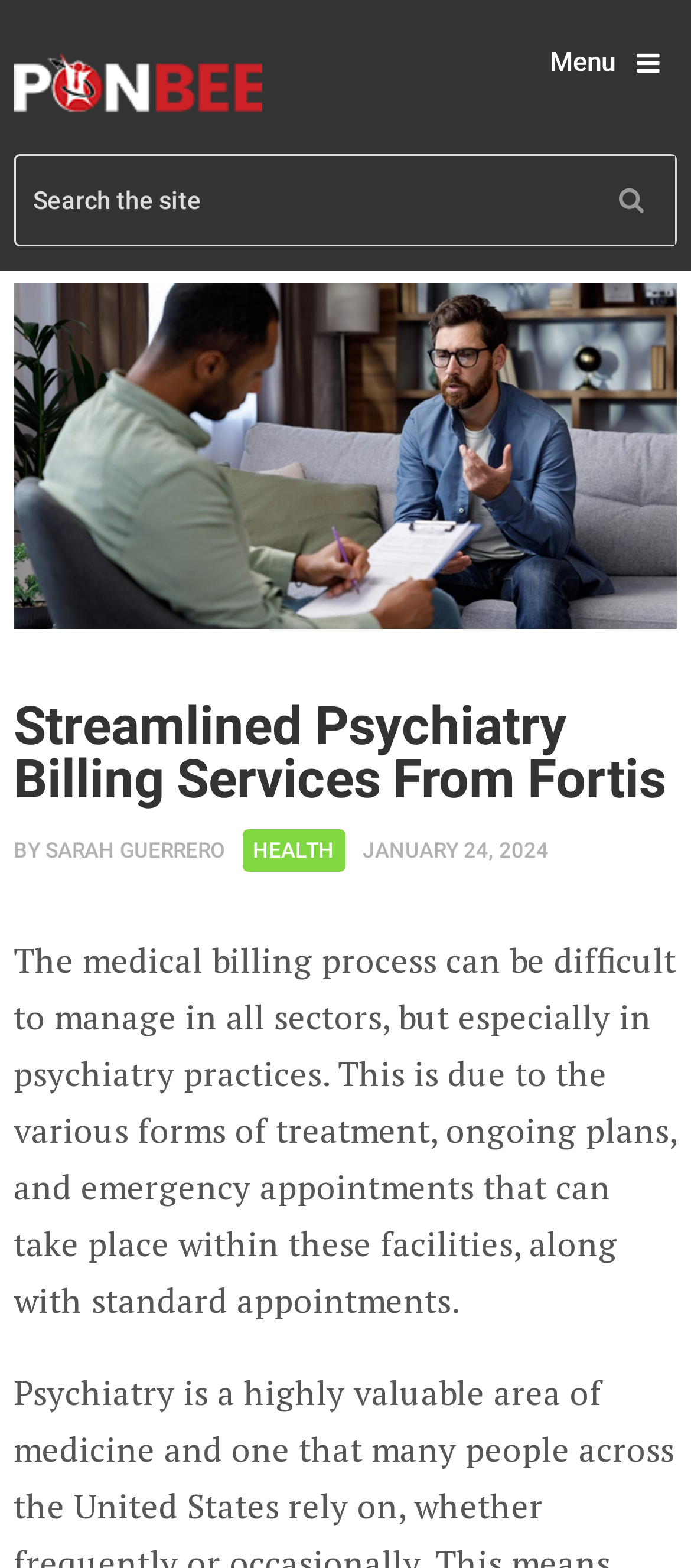Provide a short answer using a single word or phrase for the following question: 
Who is the author of the article?

SARAH GUERRERO